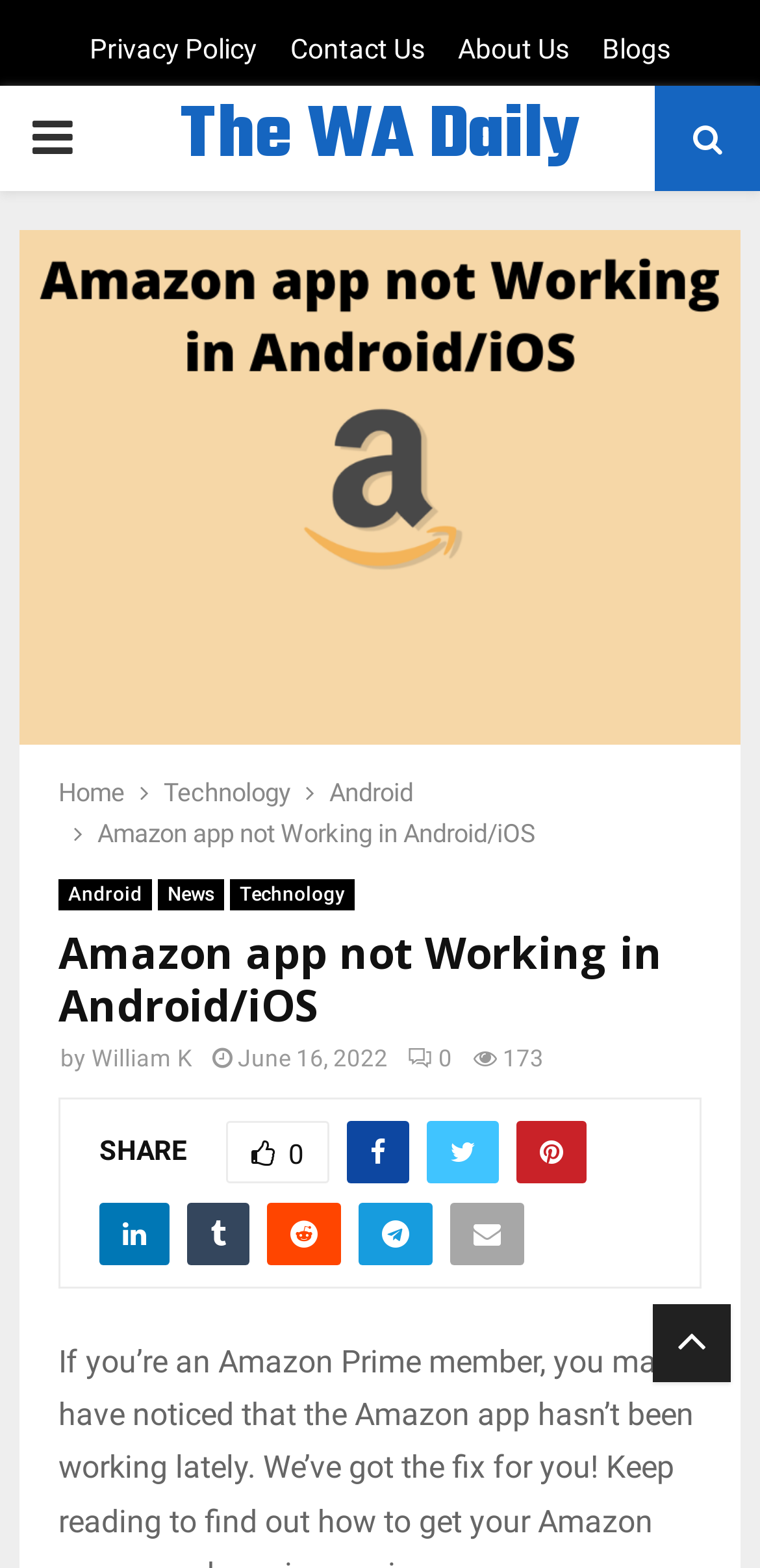Please identify the bounding box coordinates of the element that needs to be clicked to perform the following instruction: "Share the article on social media".

[0.131, 0.723, 0.246, 0.743]